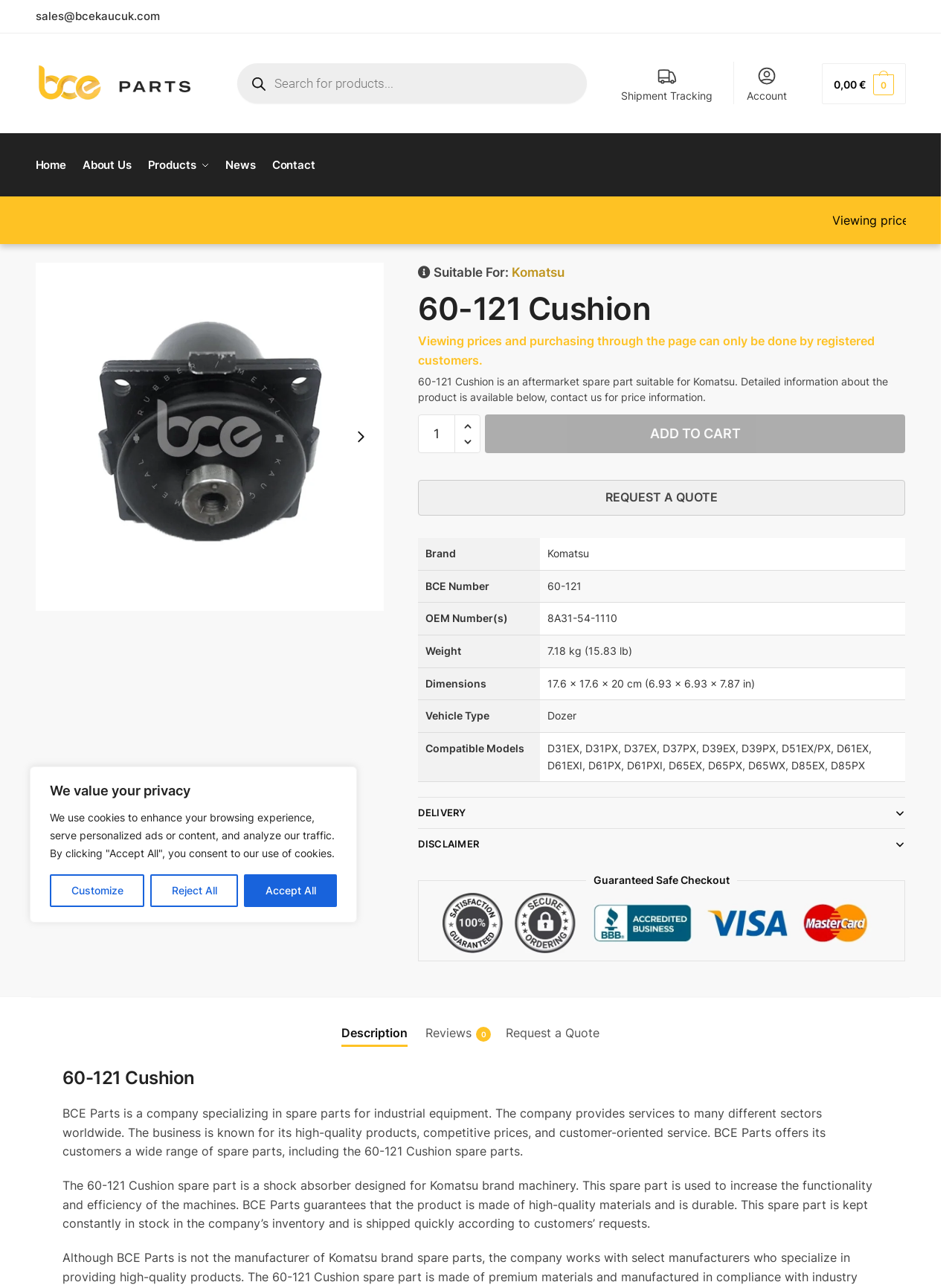Find the bounding box coordinates of the element to click in order to complete this instruction: "View product description". The bounding box coordinates must be four float numbers between 0 and 1, denoted as [left, top, right, bottom].

[0.359, 0.774, 0.428, 0.811]